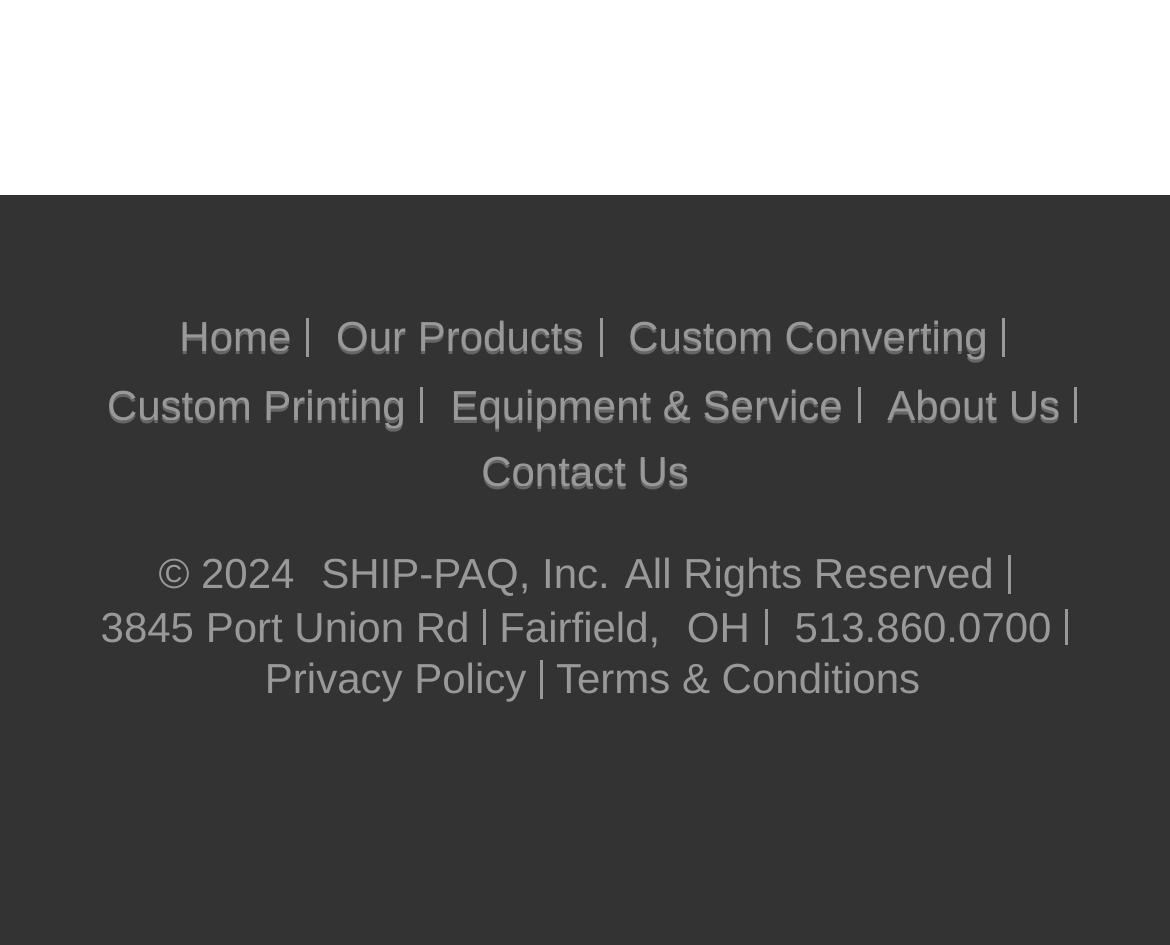Locate the bounding box coordinates of the element I should click to achieve the following instruction: "Call customer service".

[0.679, 0.638, 0.899, 0.688]